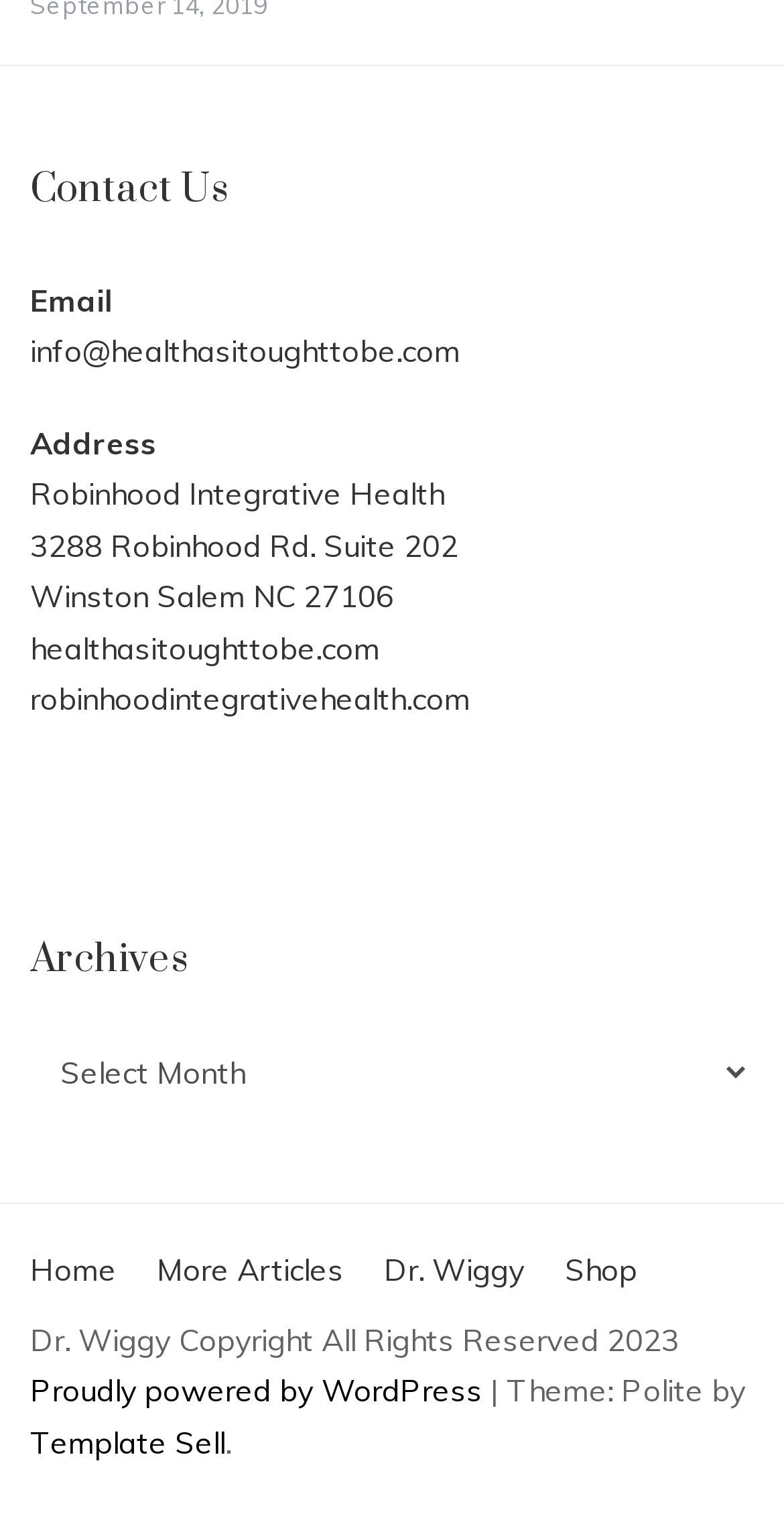Give the bounding box coordinates for the element described by: "uang388".

None